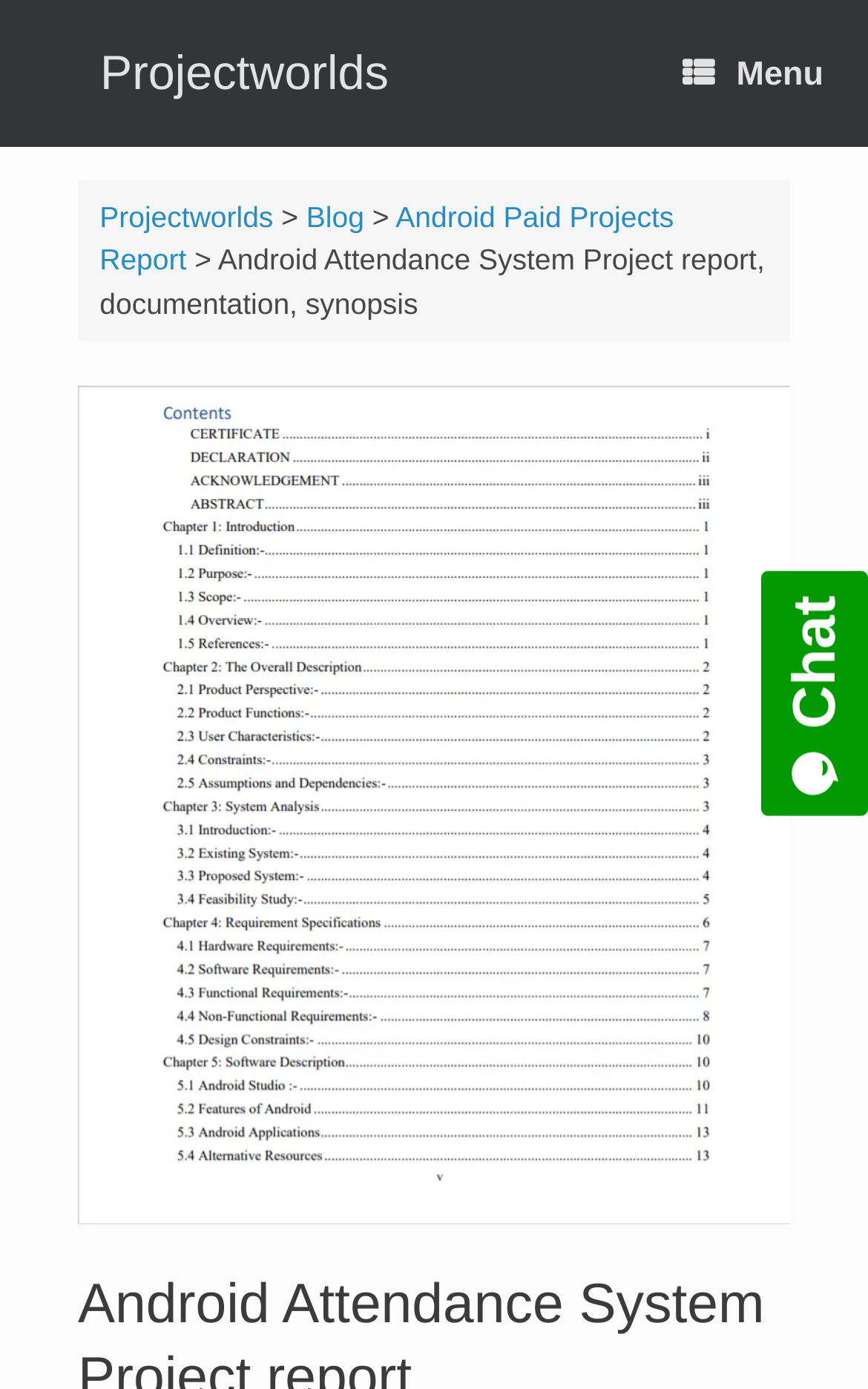Illustrate the webpage thoroughly, mentioning all important details.

The webpage is about an Android Attendance System Project report, documentation, and synopsis. At the top left, there is a link to "Projectworlds" and a menu icon. Below the menu icon, there is another link to "Projectworlds" followed by a greater-than symbol. To the right of the greater-than symbol, there is a link to "Blog". 

Further to the right, there is a link to "Android Paid Projects Report". Below these links, there is a heading that reads "Android Attendance System Project report, documentation, synopsis". 

Below the heading, there is a large image that takes up most of the width of the page, which is related to the Android Attendance Management System documentation, report, and synopsis. 

On the right side of the page, near the bottom, there is a chat widget iframe.